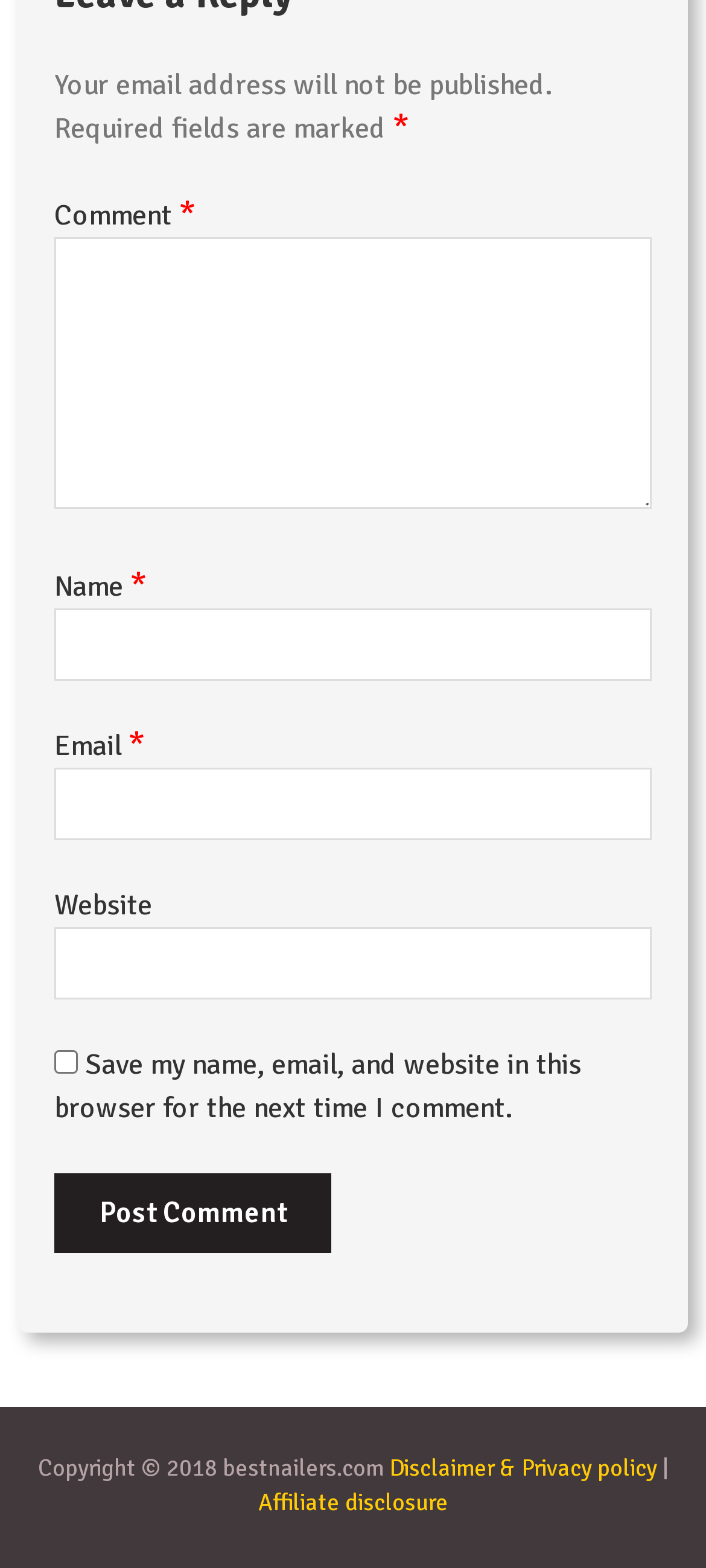From the element description: "Disclaimer & Privacy policy", extract the bounding box coordinates of the UI element. The coordinates should be expressed as four float numbers between 0 and 1, in the order [left, top, right, bottom].

[0.551, 0.927, 0.931, 0.945]